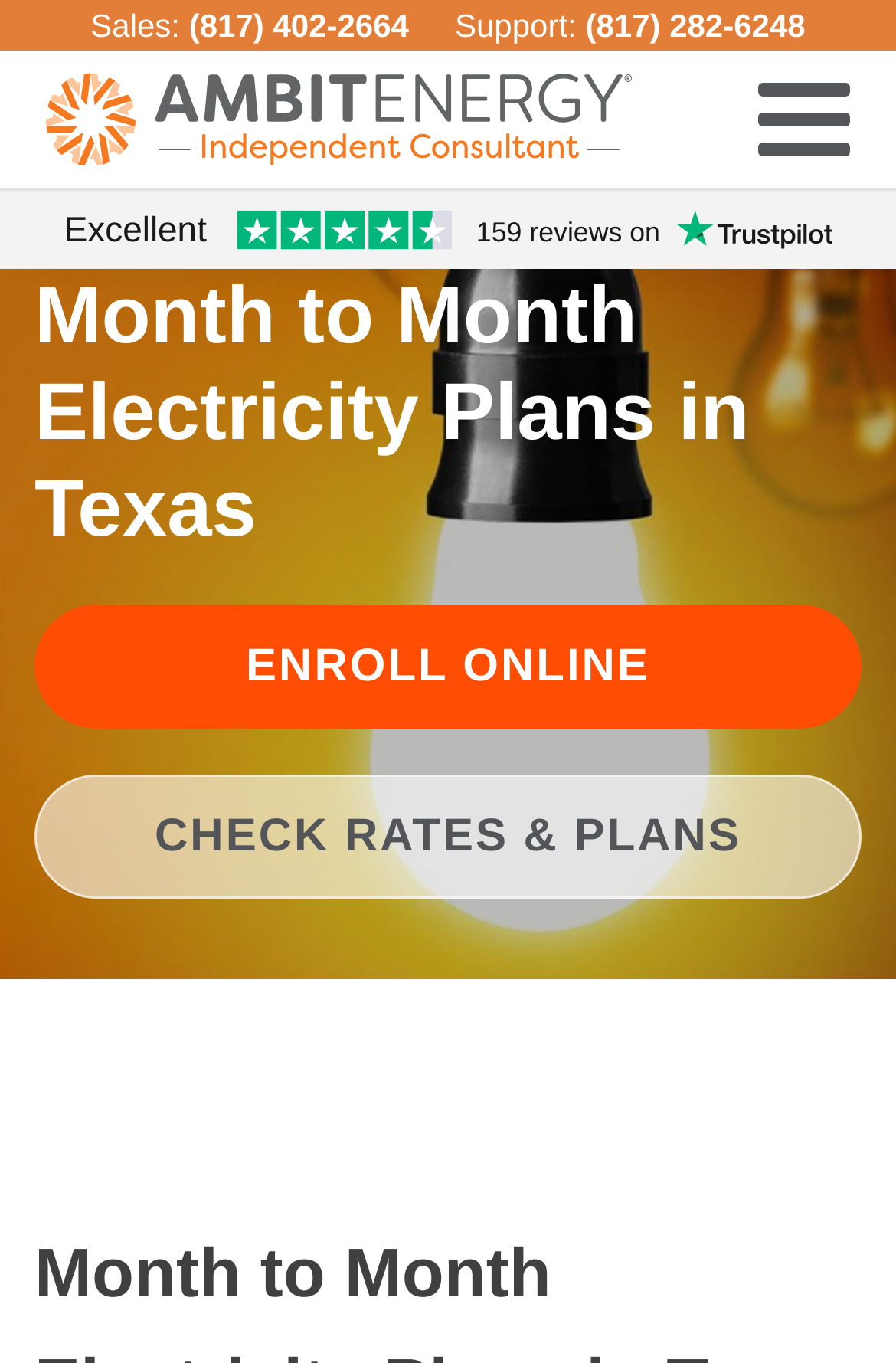Deliver a detailed narrative of the webpage's visual and textual elements.

The webpage is about month-to-month electricity plans in Texas, specifically provided by Ambit Energy. At the top, there is a header section with the title "Month to Month Electricity Plans in Texas". Below the title, there are two columns of contact information. On the left, there is a "Sales" section with a phone number "(817) 402-2664", and on the right, there is a "Support" section with a phone number "(817) 282-6248". 

To the left of the contact information, there is a large banner that spans almost the entire width of the page, containing an image. Below the banner, there is a section dedicated to customer reviews, powered by Trustpilot, which is displayed in an iframe.

In the main content area, there are two prominent calls-to-action: "ENROLL ONLINE" and "CHECK RATES & PLANS", both of which are links. These links are positioned below the title and contact information, and above the customer reviews section.